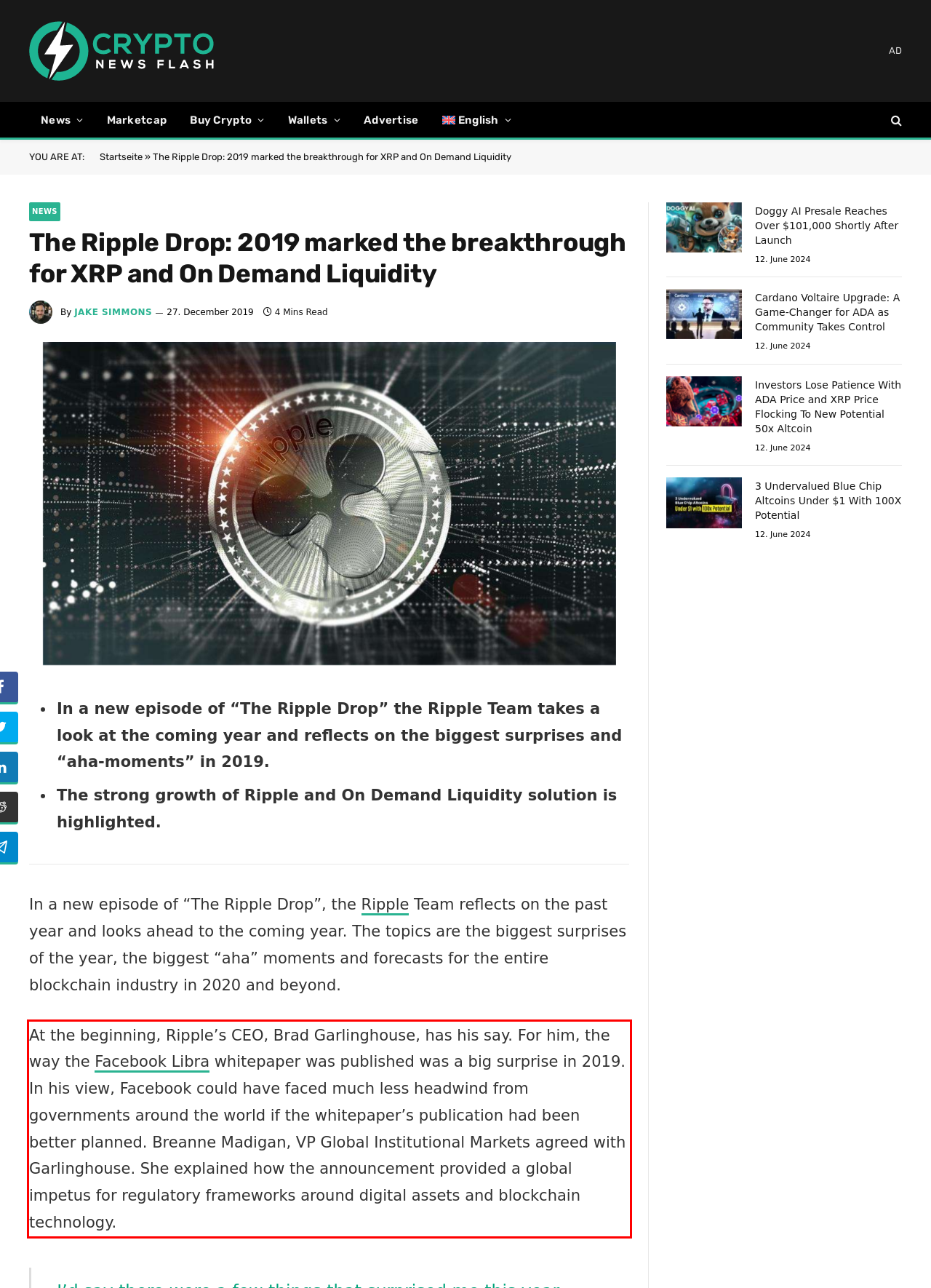Using the provided screenshot, read and generate the text content within the red-bordered area.

At the beginning, Ripple’s CEO, Brad Garlinghouse, has his say. For him, the way the Facebook Libra whitepaper was published was a big surprise in 2019. In his view, Facebook could have faced much less headwind from governments around the world if the whitepaper’s publication had been better planned. Breanne Madigan, VP Global Institutional Markets agreed with Garlinghouse. She explained how the announcement provided a global impetus for regulatory frameworks around digital assets and blockchain technology.